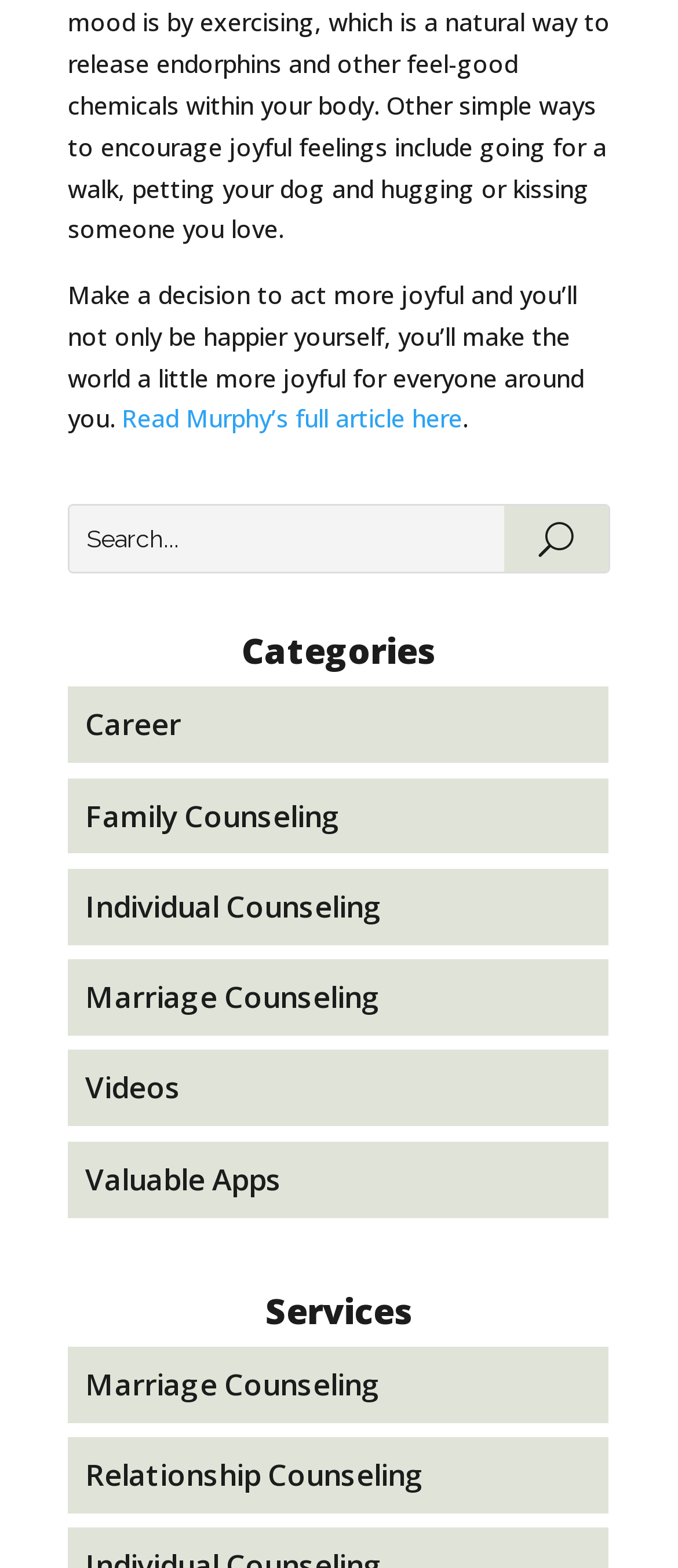Pinpoint the bounding box coordinates for the area that should be clicked to perform the following instruction: "Explore Career category".

[0.126, 0.449, 0.267, 0.475]